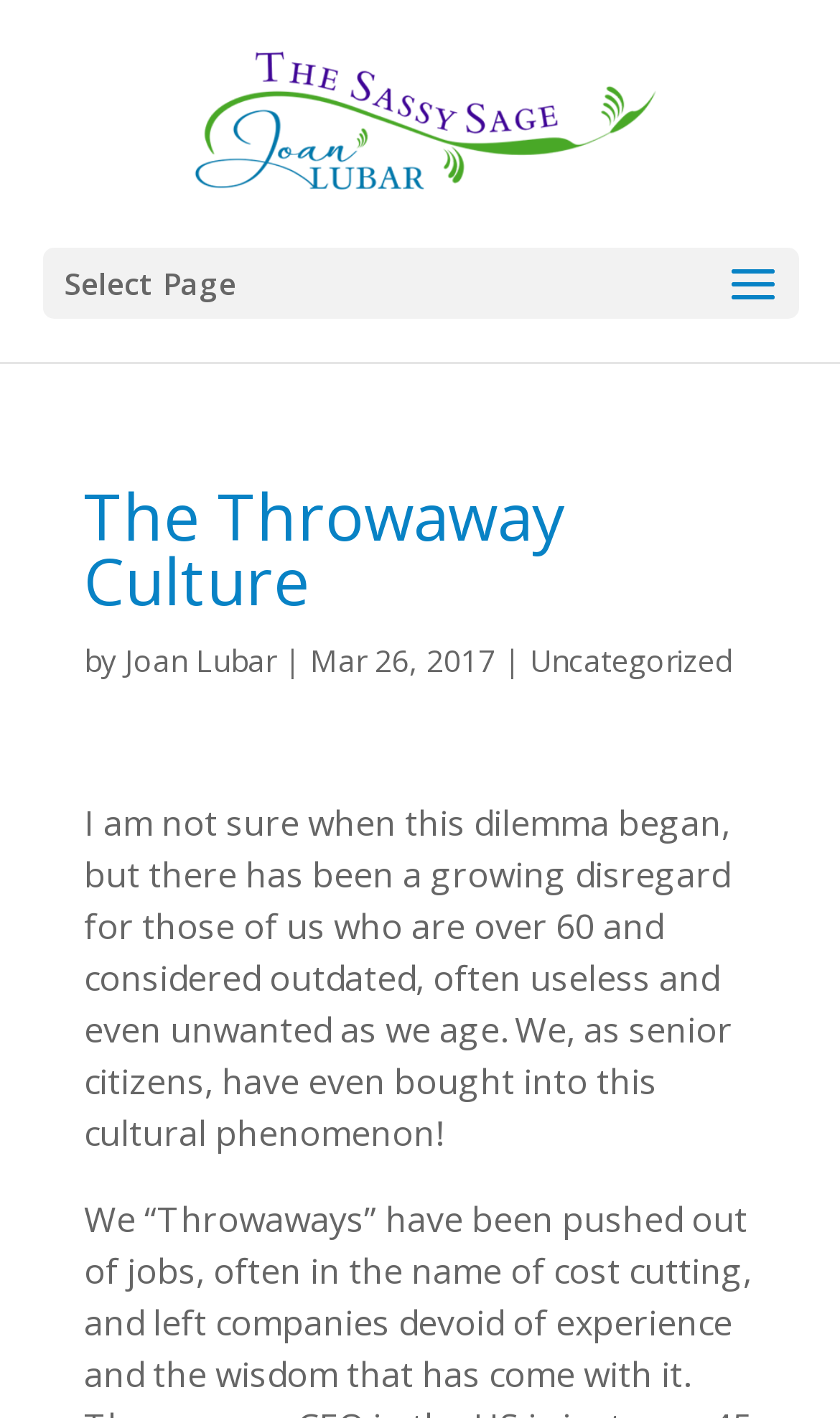Respond with a single word or phrase to the following question:
What is the tone of the article?

Reflective